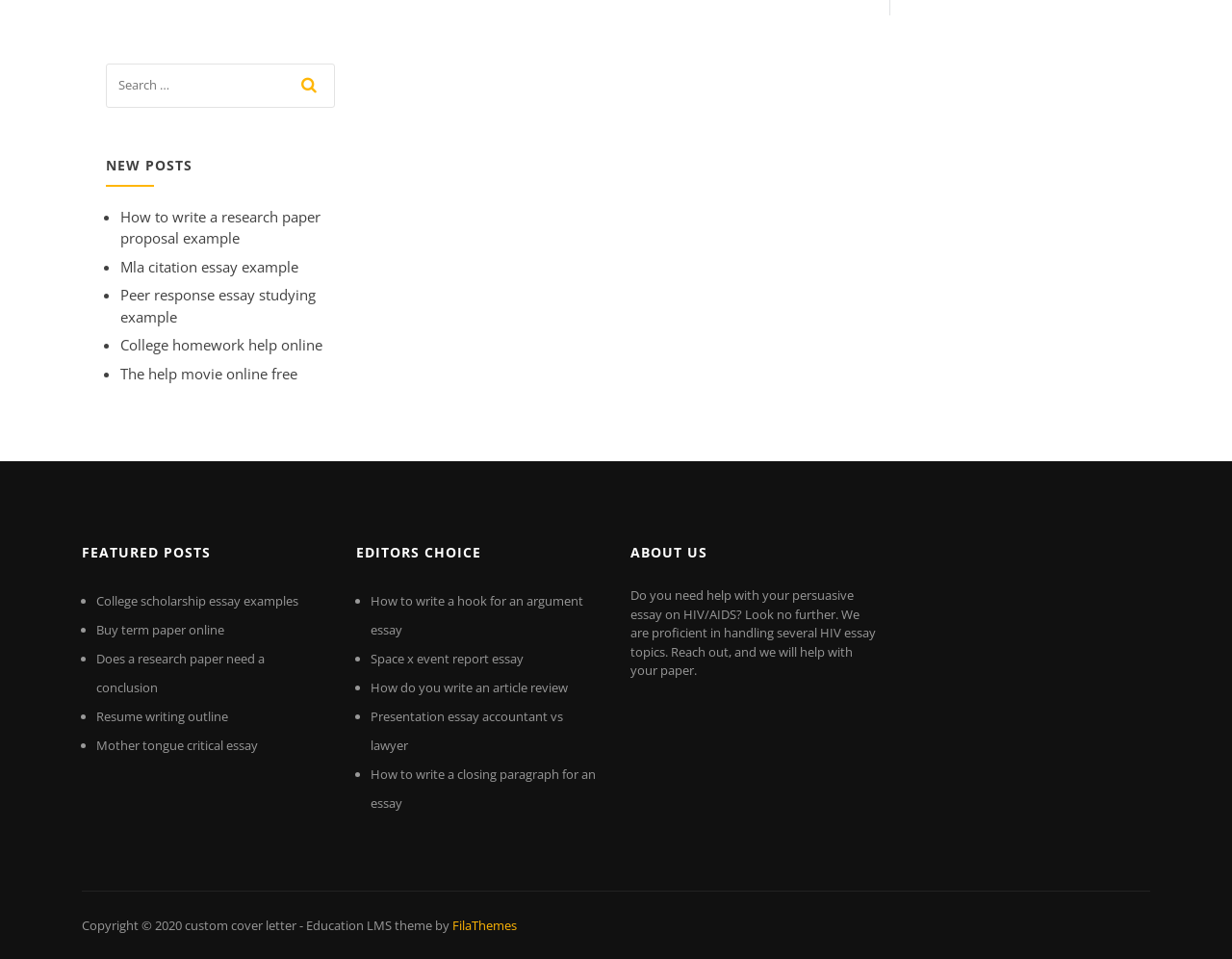Determine the bounding box coordinates of the UI element that matches the following description: "Buy term paper online". The coordinates should be four float numbers between 0 and 1 in the format [left, top, right, bottom].

[0.078, 0.648, 0.182, 0.666]